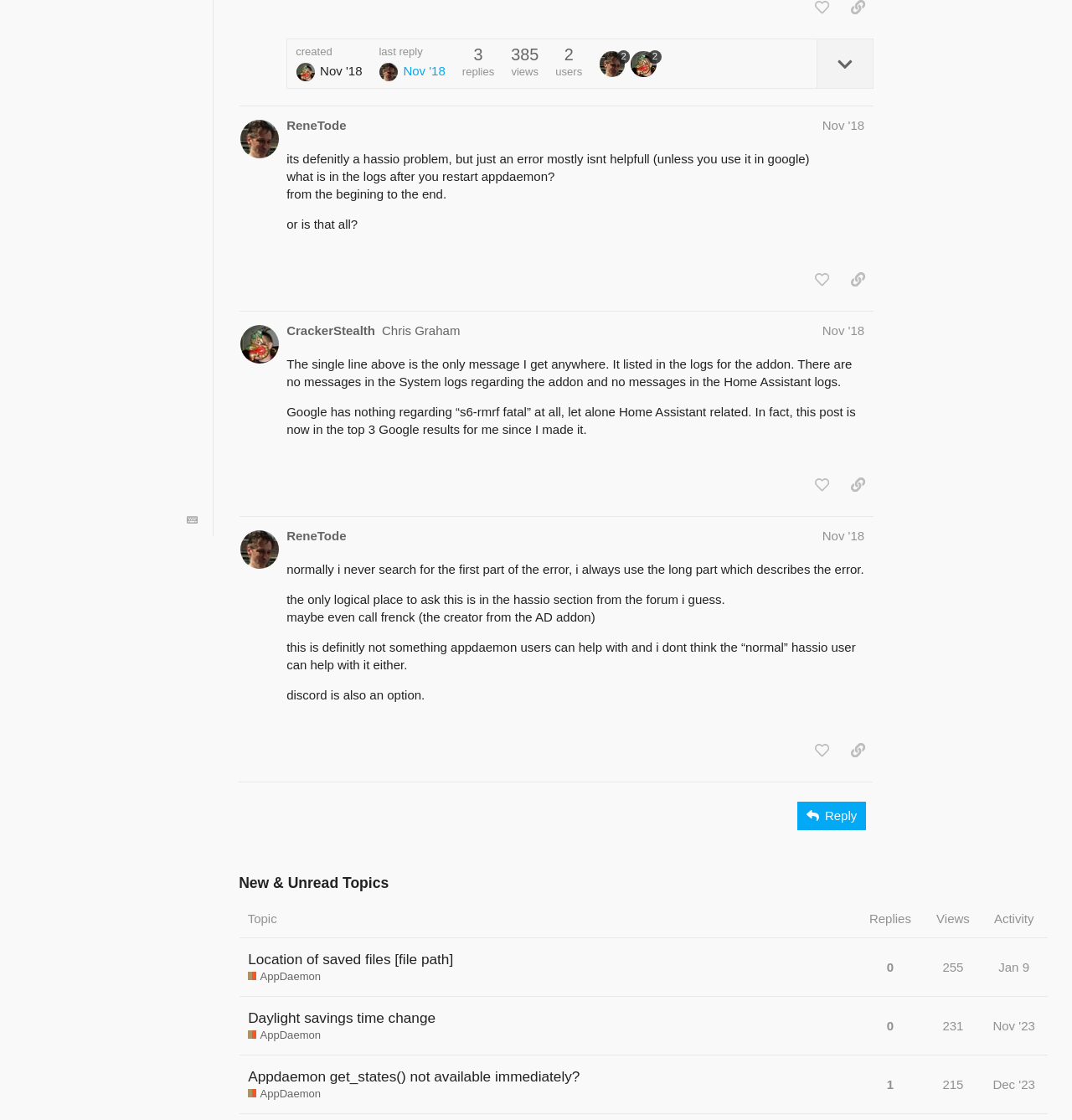Determine the bounding box coordinates of the UI element described below. Use the format (top-left x, top-left y, bottom-right x, bottom-right y) with floating point numbers between 0 and 1: Daylight savings time change

[0.231, 0.89, 0.406, 0.928]